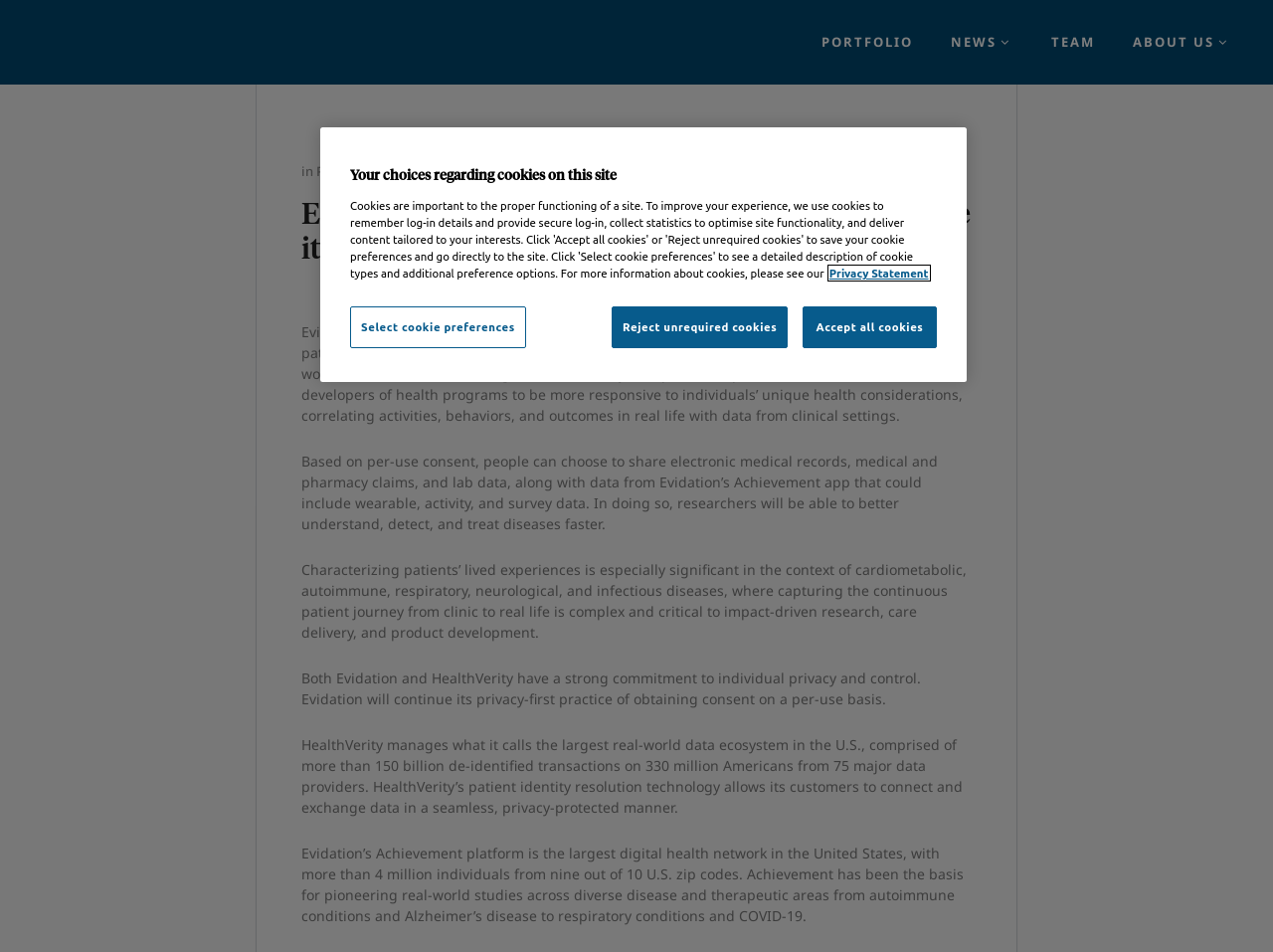Please indicate the bounding box coordinates of the element's region to be clicked to achieve the instruction: "Click on the ABOUT US link". Provide the coordinates as four float numbers between 0 and 1, i.e., [left, top, right, bottom].

[0.875, 0.0, 0.982, 0.089]